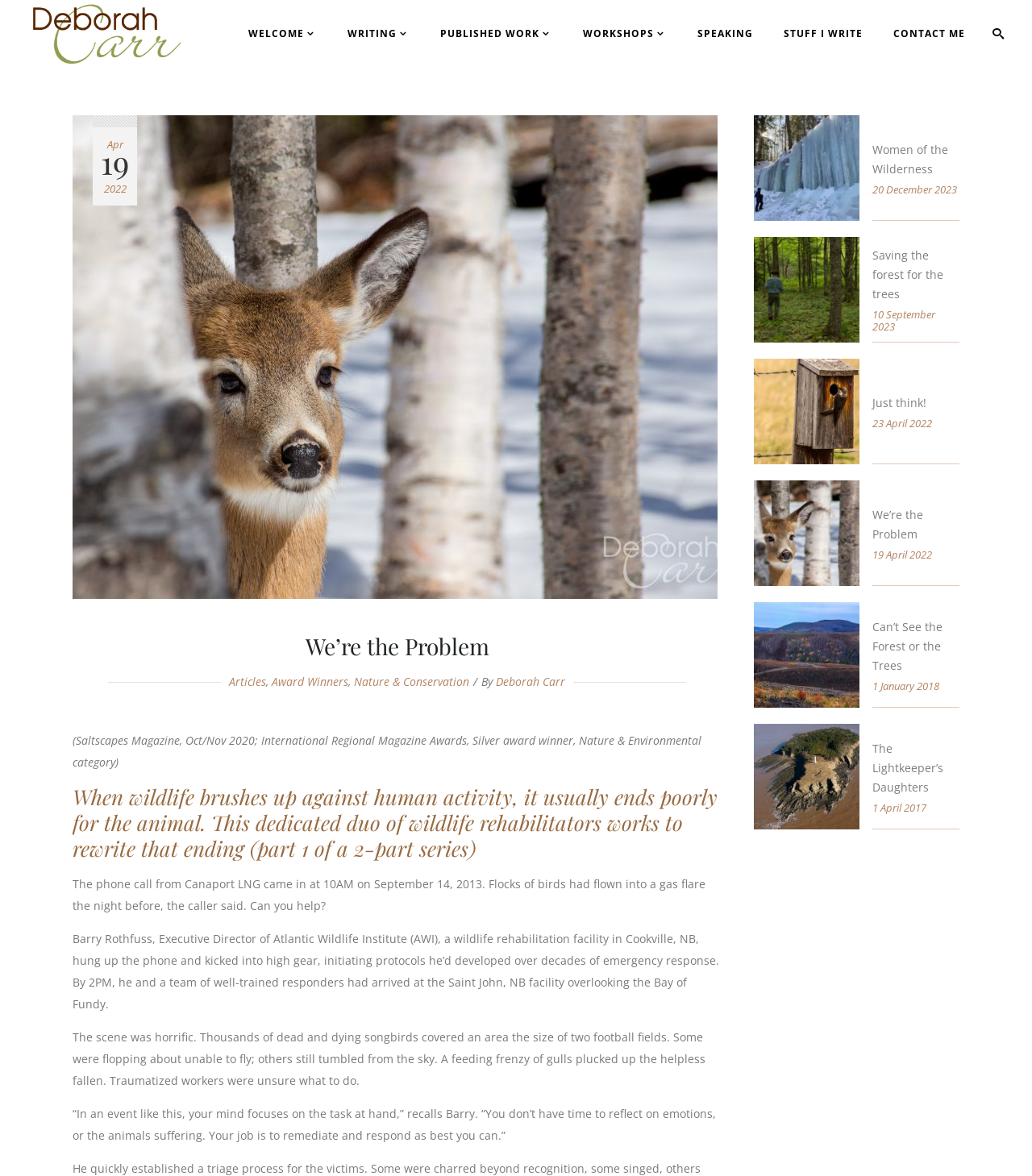What is the date of the article 'Just think!'?
Use the screenshot to answer the question with a single word or phrase.

23 April 2022